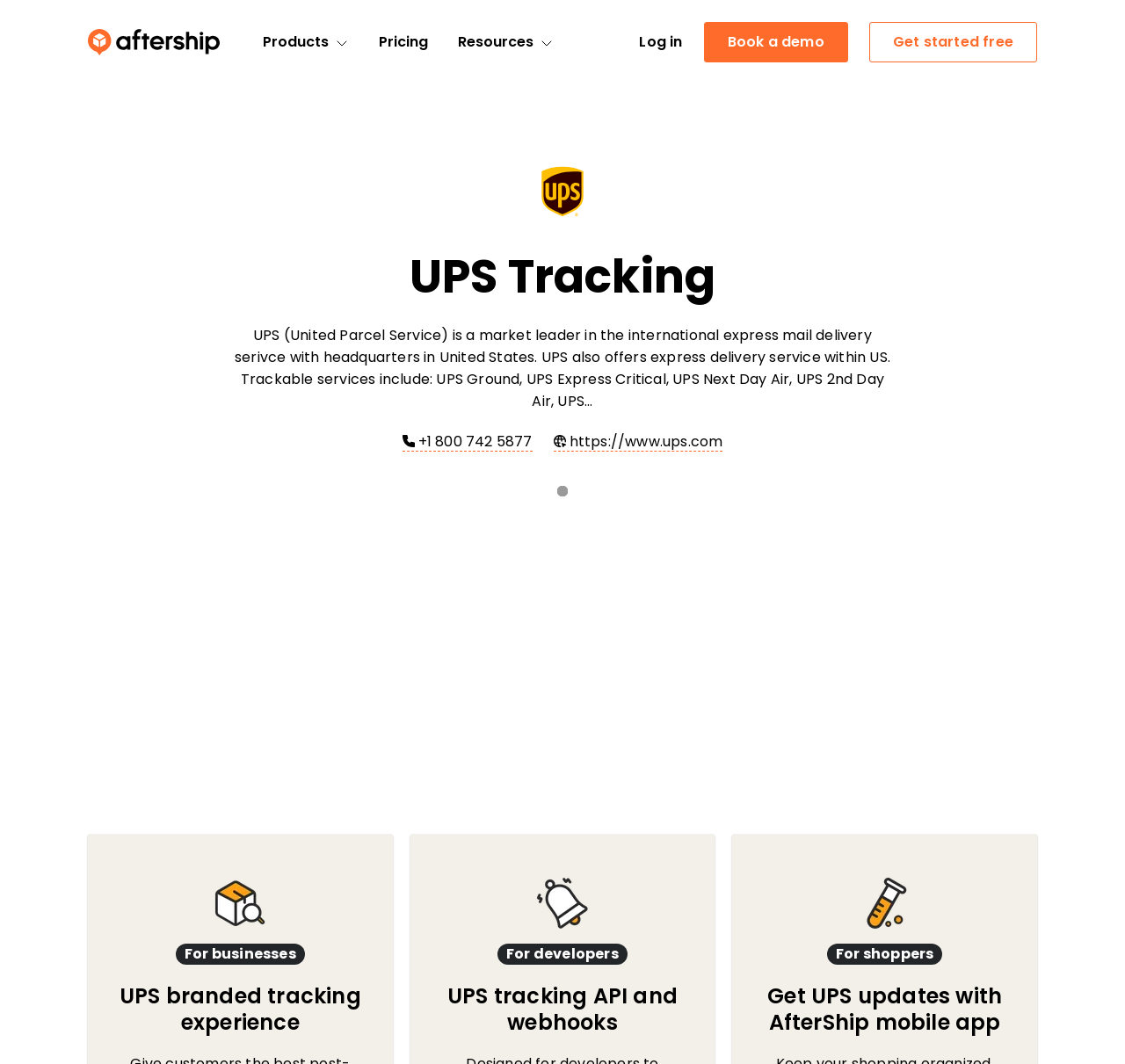Please provide a comprehensive answer to the question based on the screenshot: What type of services are trackable with UPS?

The answer can be found in the text description of the webpage, which lists the trackable services offered by UPS, including UPS Ground, UPS Express Critical, UPS Next Day Air, UPS 2nd Day Air, and others.